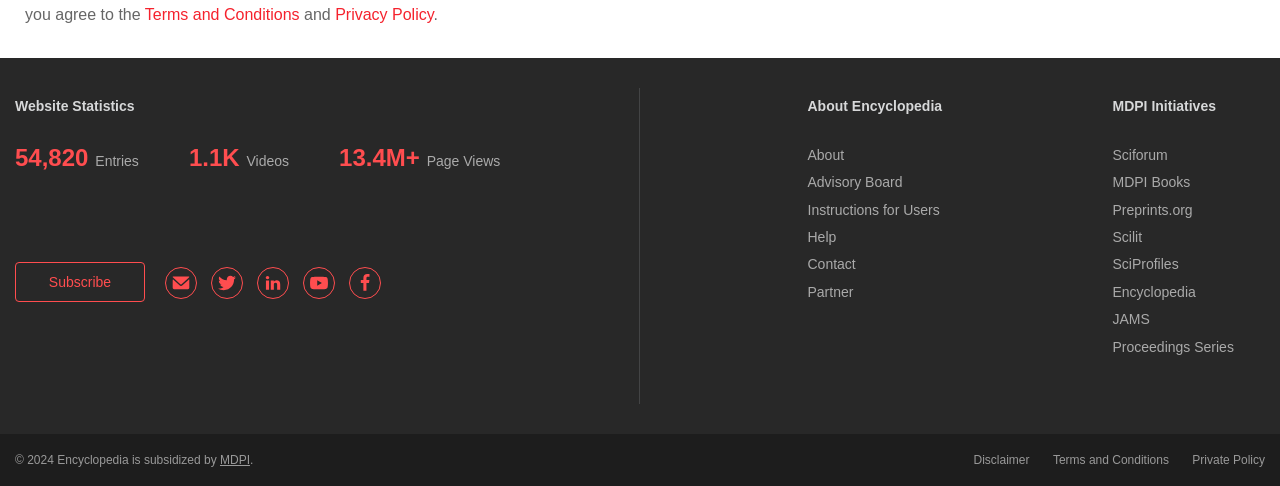Find the bounding box coordinates of the element to click in order to complete this instruction: "Check disclaimer". The bounding box coordinates must be four float numbers between 0 and 1, denoted as [left, top, right, bottom].

[0.761, 0.922, 0.804, 0.971]